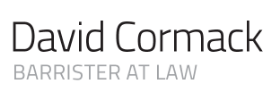Give a short answer to this question using one word or a phrase:
What is the tone of the typography?

Clean and modern